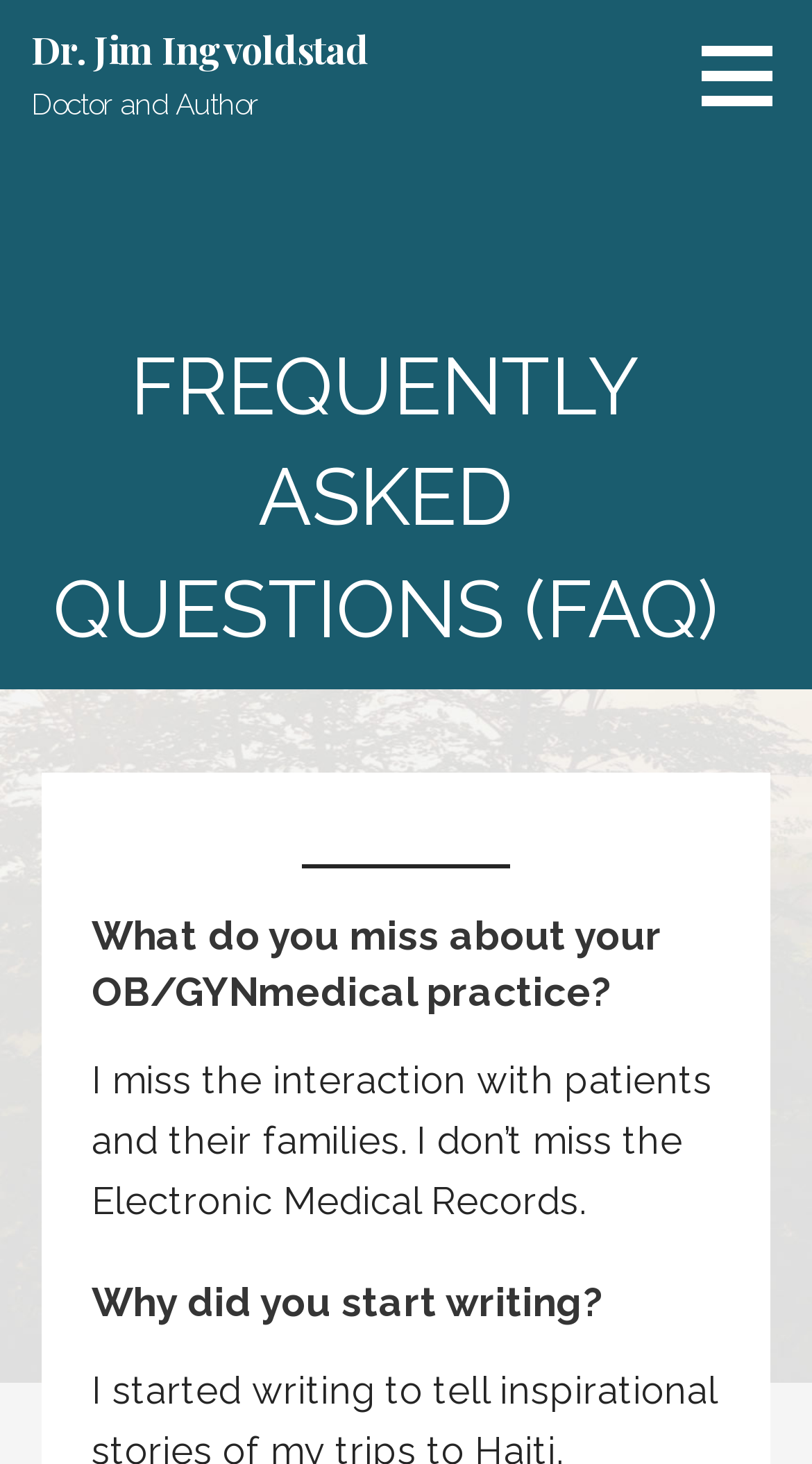Could you please study the image and provide a detailed answer to the question:
What does Dr. Jim Ingvoldstad miss about his medical practice?

According to the webpage, Dr. Jim Ingvoldstad misses the interaction with patients and their families, as stated in the StaticText 'I miss the interaction with patients and their families. I don’t miss the Electronic Medical Records.'